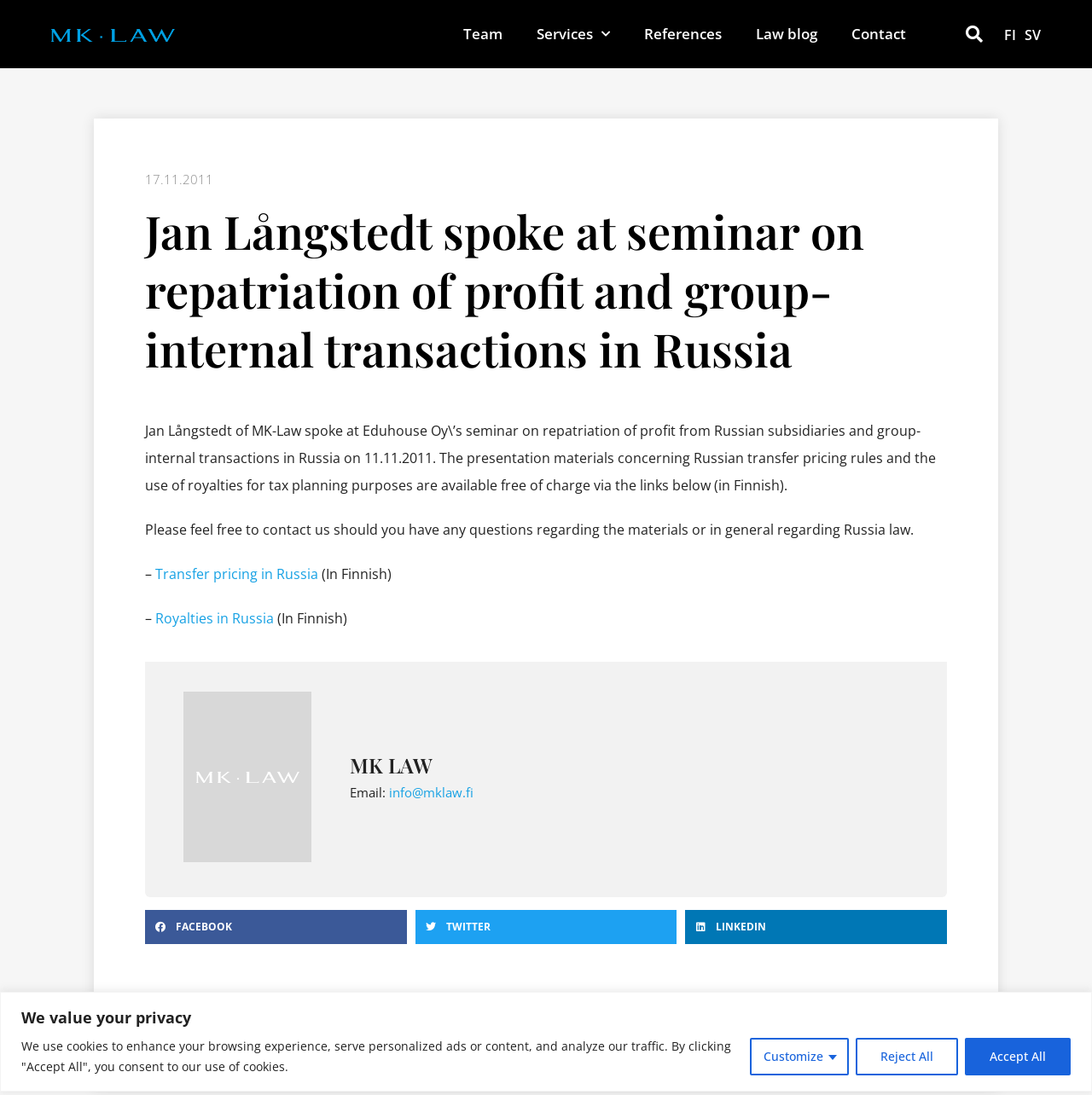What are the social media platforms available for sharing?
Give a one-word or short-phrase answer derived from the screenshot.

Facebook, Twitter, LinkedIn